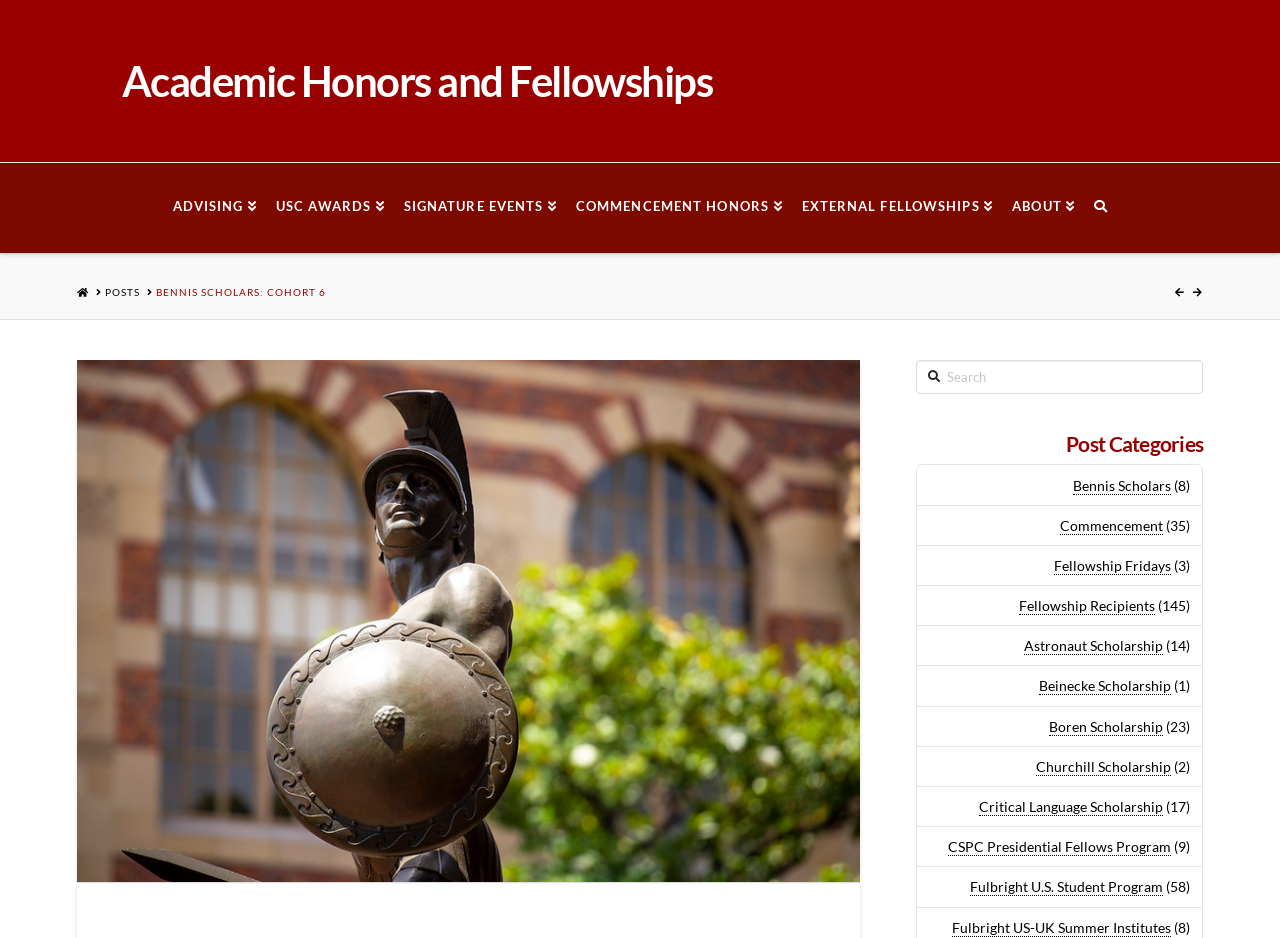Summarize the contents and layout of the webpage in detail.

The webpage is about Bennis Scholars, specifically Cohort 6, and Academic Honors and Fellowships. At the top, there is a navigation menu with links to "Academic Honors and Fellowships", "ADVISING", "USC AWARDS", "SIGNATURE EVENTS", "COMMENCEMENT HONORS", "EXTERNAL FELLOWSHIPS", and "ABOUT". 

Below the navigation menu, there is a breadcrumb navigation section with links to "HOME", "POSTS", and "BENNIS SCHOLARS: COHORT 6". On the right side of the breadcrumb navigation, there are two social media links.

Further down, there is a search bar with a "Search" label and a text box. Next to the search bar, there is a "Post Categories" heading. Below the heading, there are several links to categories, including "Bennis Scholars", "Commencement", "Fellowship Fridays", "Fellowship Recipients", and others. Each category link has a corresponding number in parentheses, indicating the number of posts in that category.

The main content of the webpage is a list of fellowship opportunities, including "Astronaut Scholarship", "Beinecke Scholarship", "Boren Scholarship", and many others. Each fellowship link has a corresponding number in parentheses, indicating the number of recipients or posts related to that fellowship.